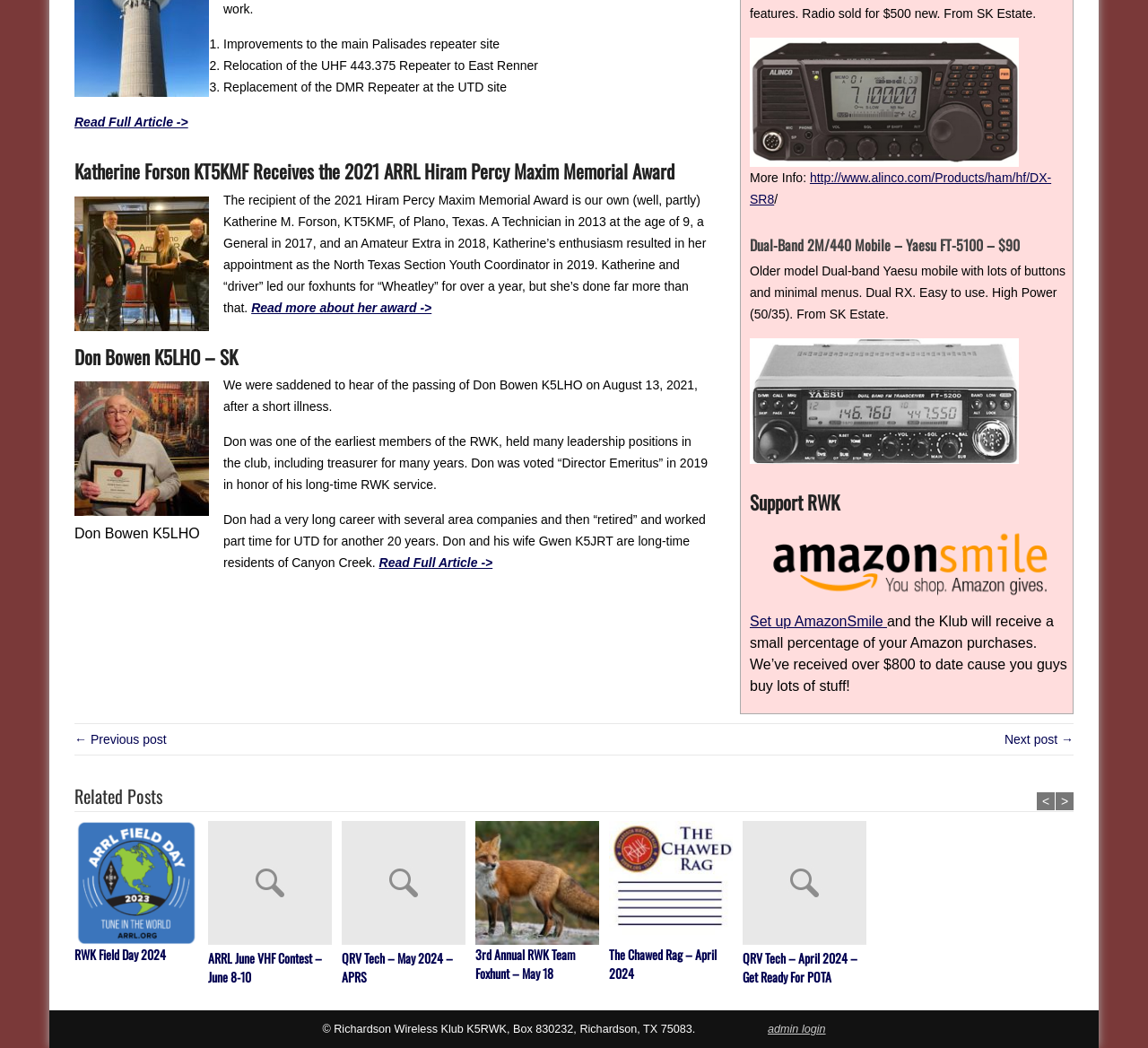Please provide the bounding box coordinates for the element that needs to be clicked to perform the instruction: "Read full article about Katherine Forson KT5KMF". The coordinates must consist of four float numbers between 0 and 1, formatted as [left, top, right, bottom].

[0.065, 0.11, 0.164, 0.124]